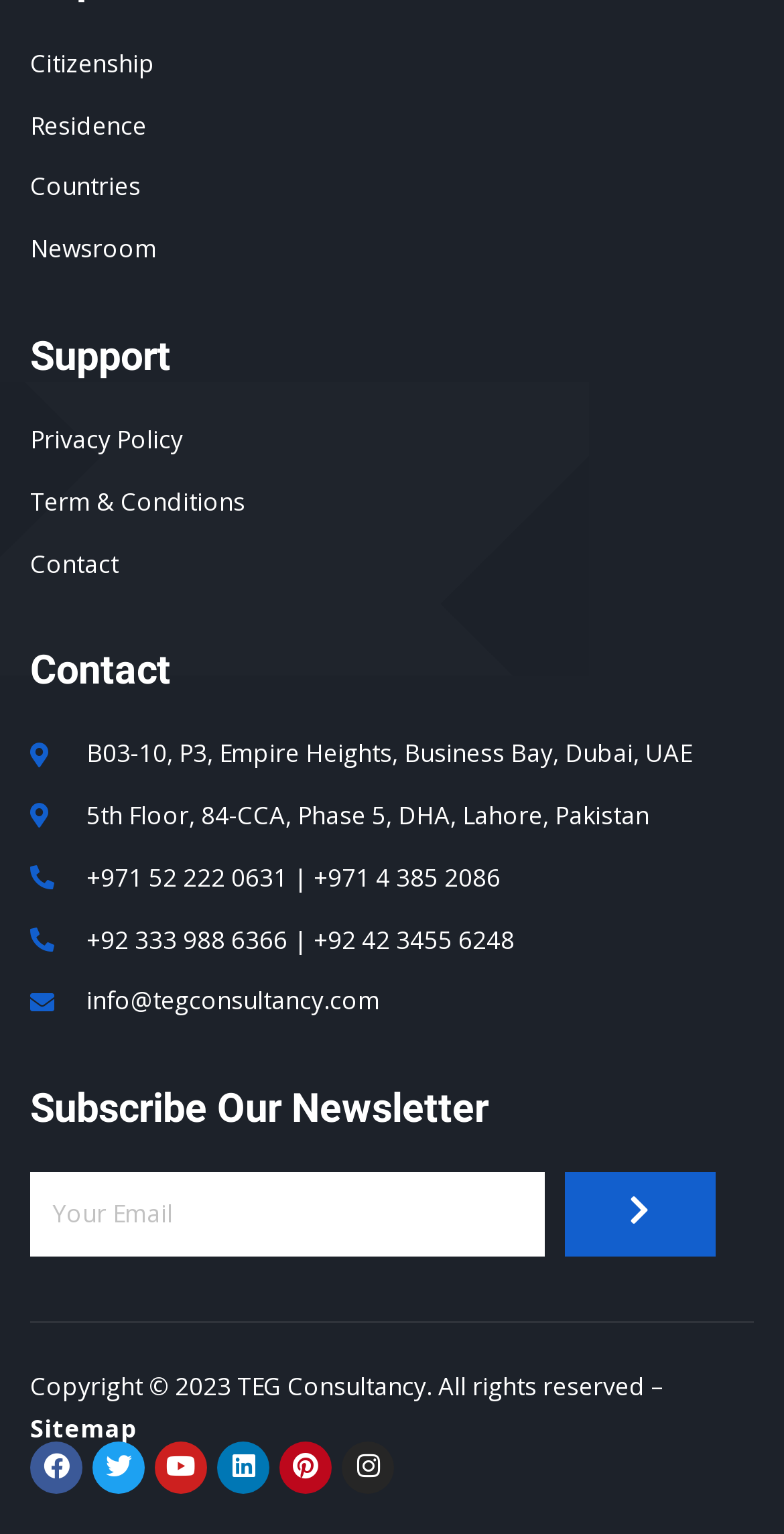With reference to the image, please provide a detailed answer to the following question: What is the address of the Dubai office?

The address of the Dubai office is mentioned in the 'Contact' section of the page, which is located below the 'Support' heading.